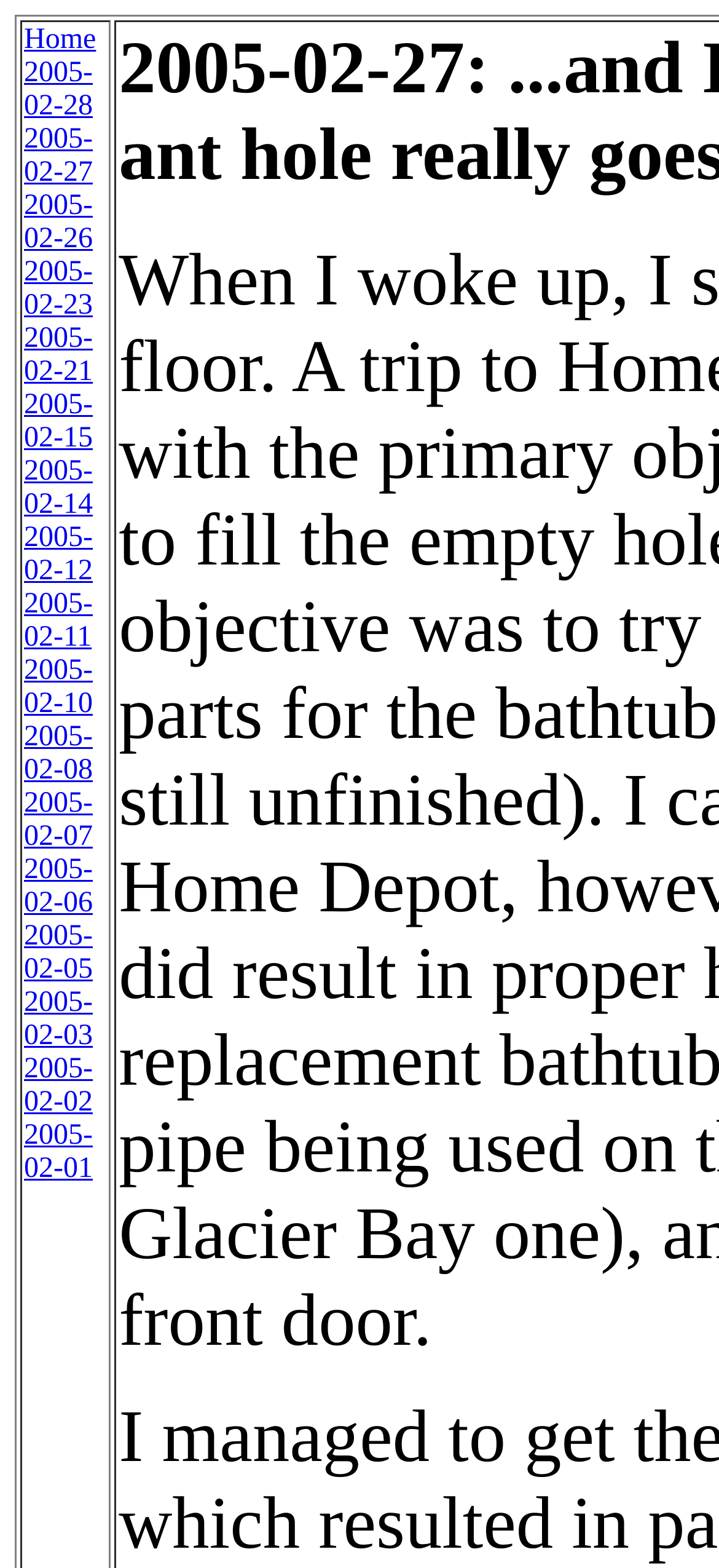What pattern do the dates on the page follow?
Look at the image and respond with a one-word or short-phrase answer.

Sequential dates